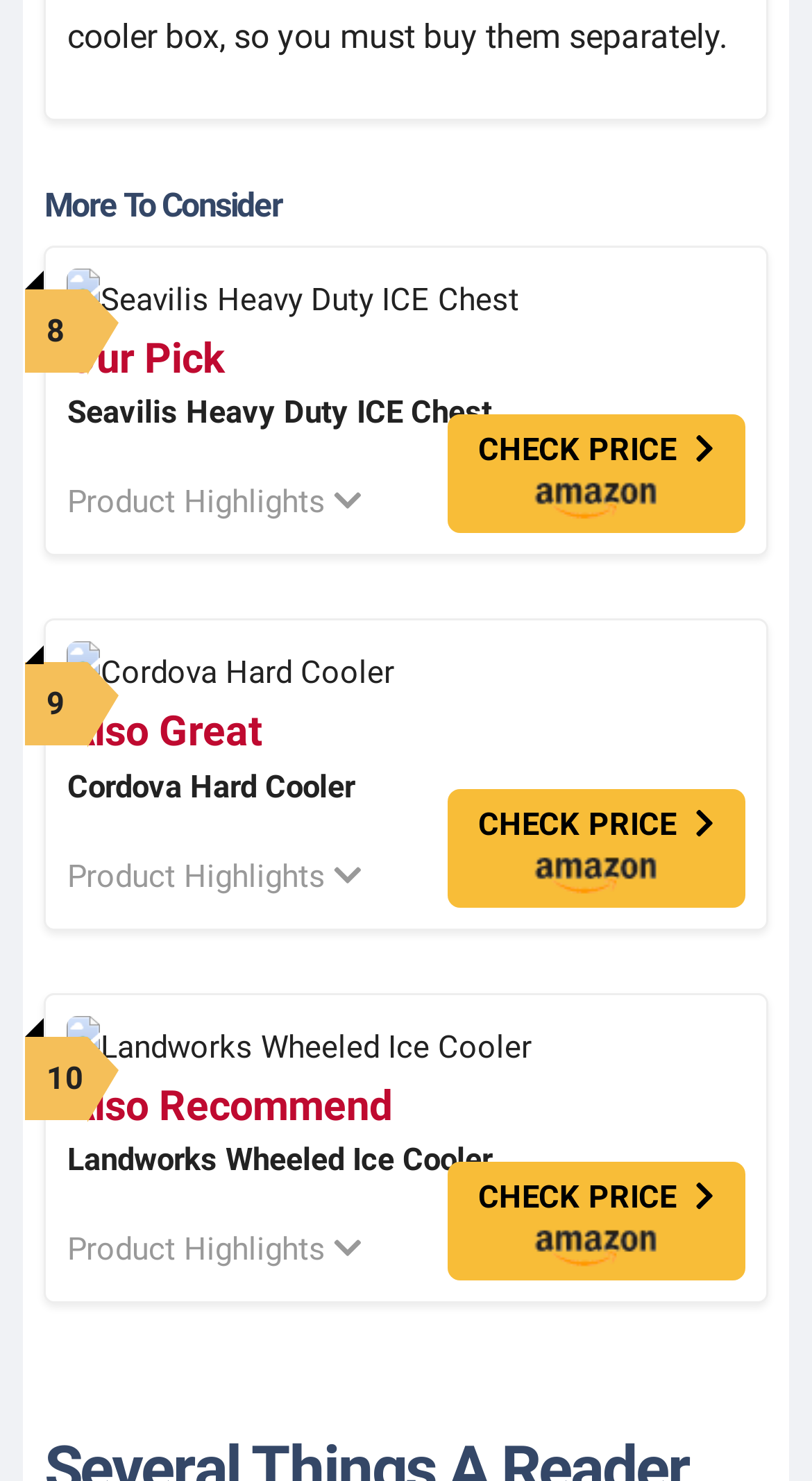Find the bounding box of the web element that fits this description: "Seavilis Heavy Duty ICE Chest".

[0.083, 0.266, 0.606, 0.292]